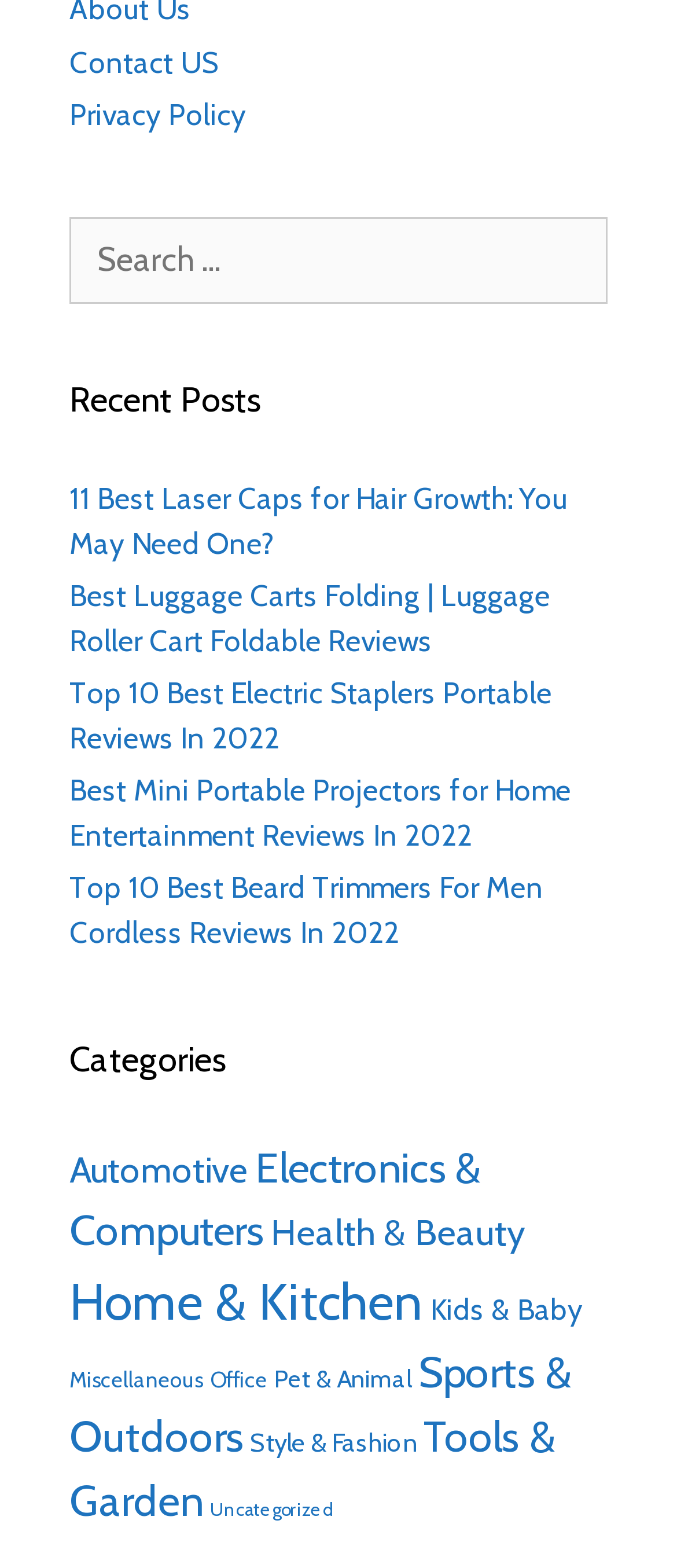What is the most popular category?
Offer a detailed and full explanation in response to the question.

I looked at the number of items in each category and found that 'Home & Kitchen' has the most items, with 332 items.